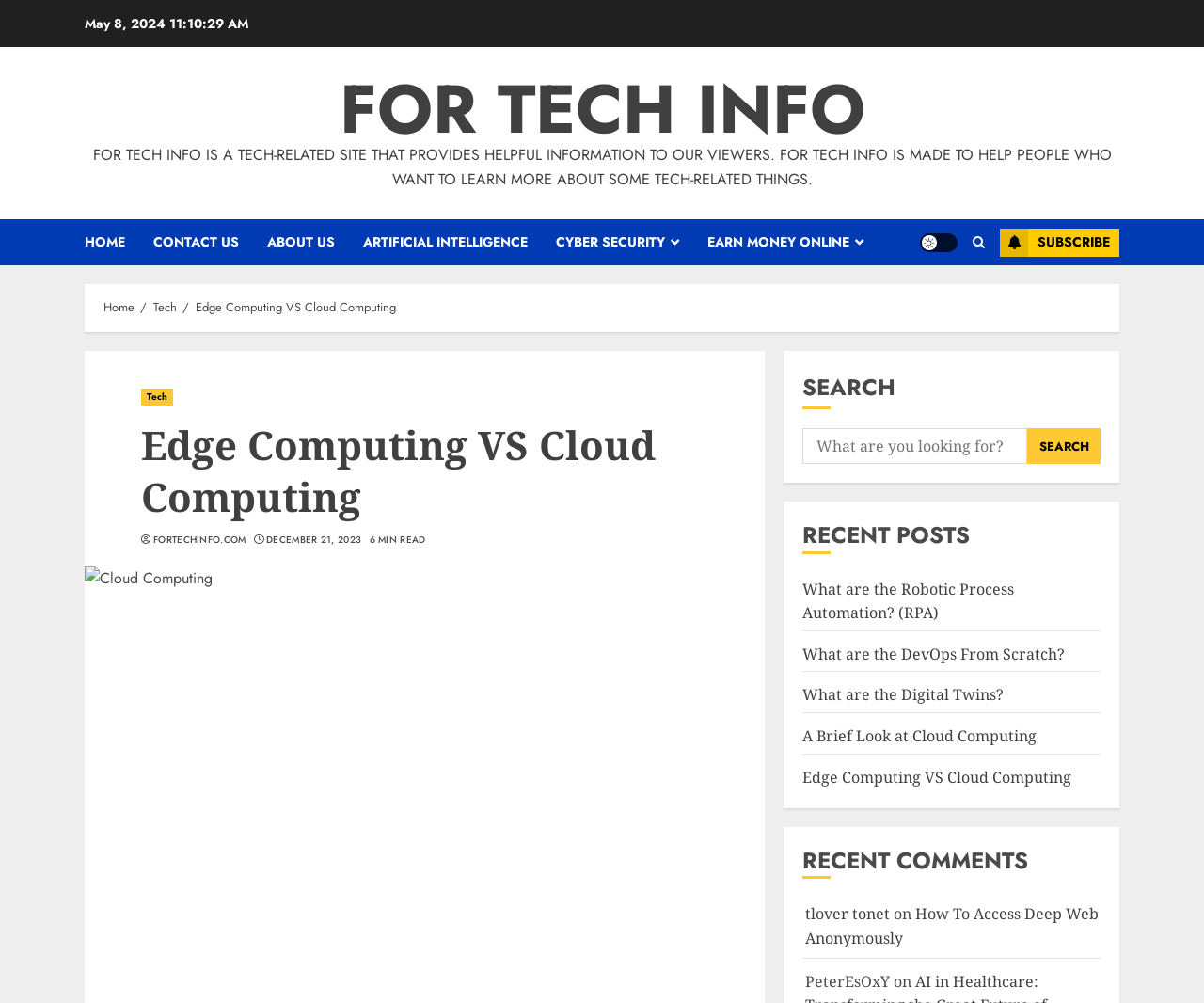Please determine the bounding box coordinates for the element with the description: "Edge Computing VS Cloud Computing".

[0.162, 0.298, 0.329, 0.316]